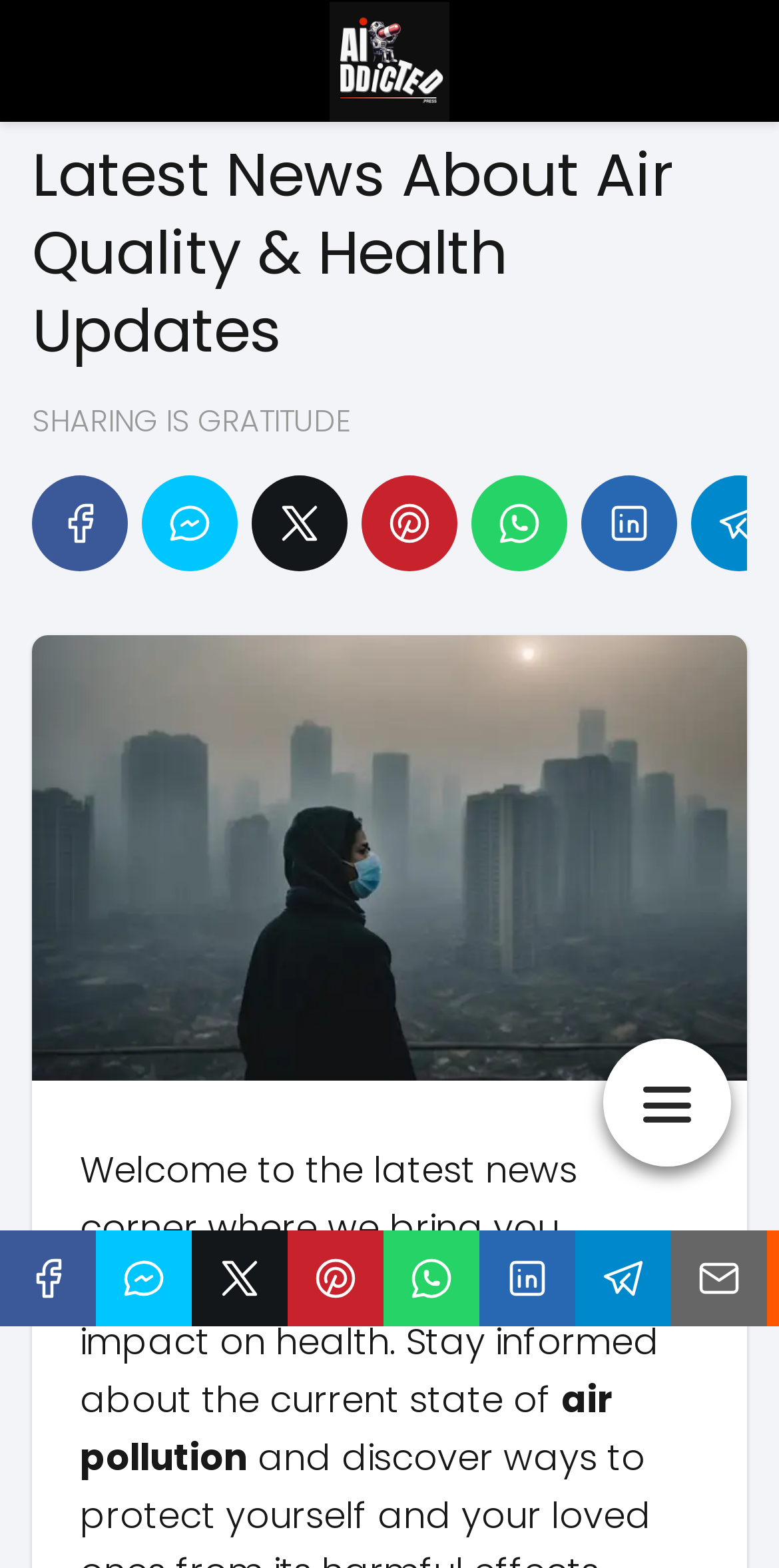Using the provided description: "title="Facebook"", find the bounding box coordinates of the corresponding UI element. The output should be four float numbers between 0 and 1, in the format [left, top, right, bottom].

[0.041, 0.303, 0.164, 0.364]